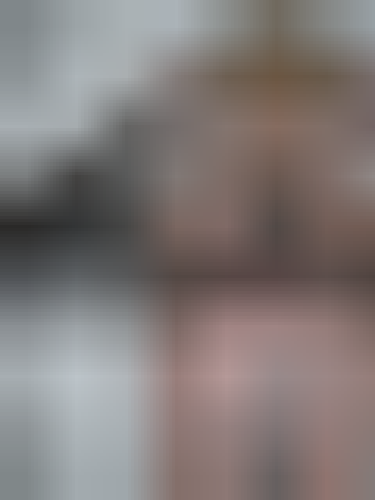What is the lighting in the image?
Refer to the image and provide a one-word or short phrase answer.

Soft